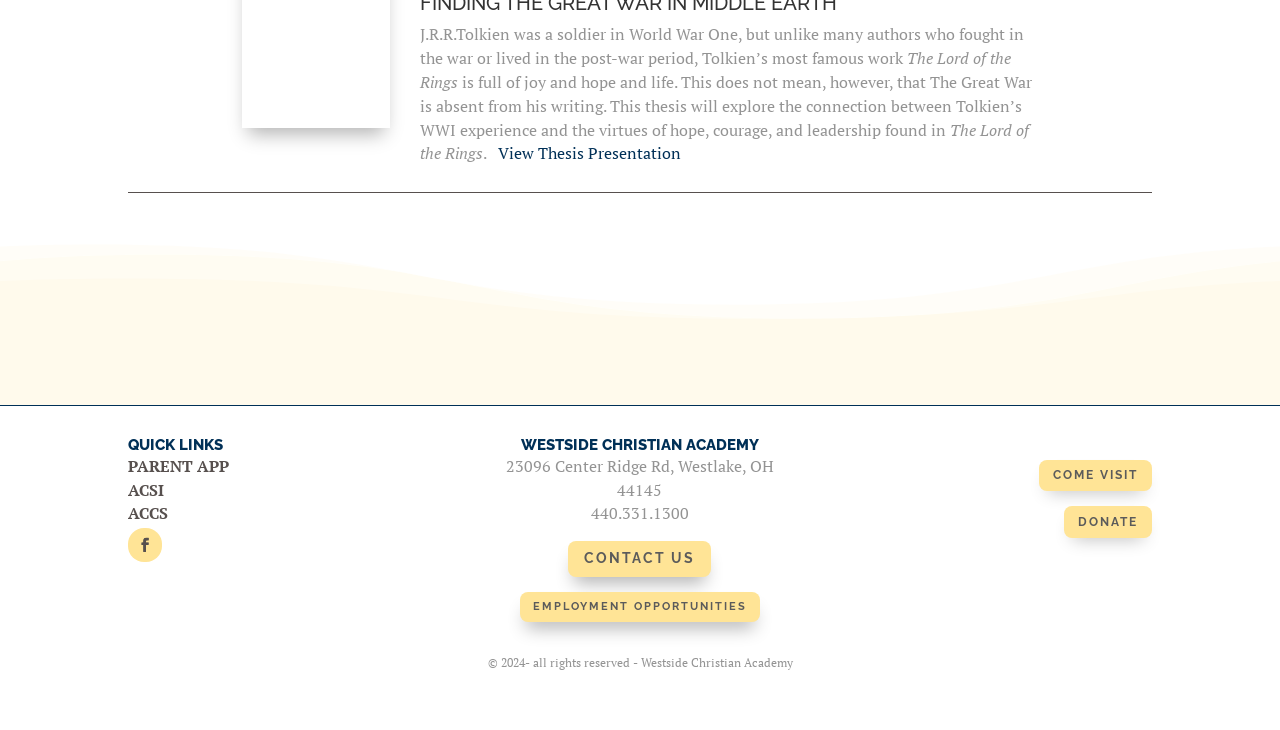What is the name of the academy mentioned?
Use the screenshot to answer the question with a single word or phrase.

Westside Christian Academy